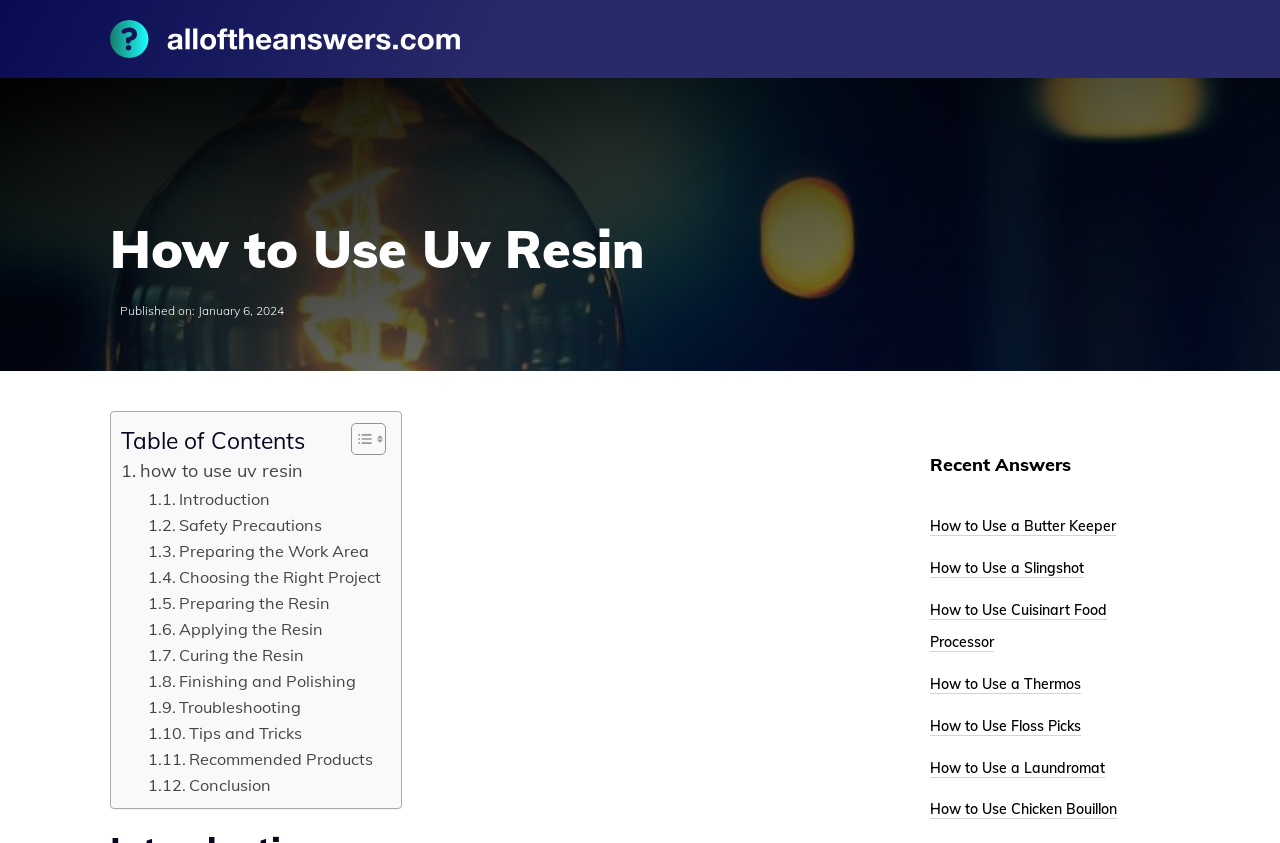What is the first step mentioned in the article?
Deliver a detailed and extensive answer to the question.

I looked at the table of contents section and found the first link, which corresponds to the first step mentioned in the article. The first step is 'Introduction'.